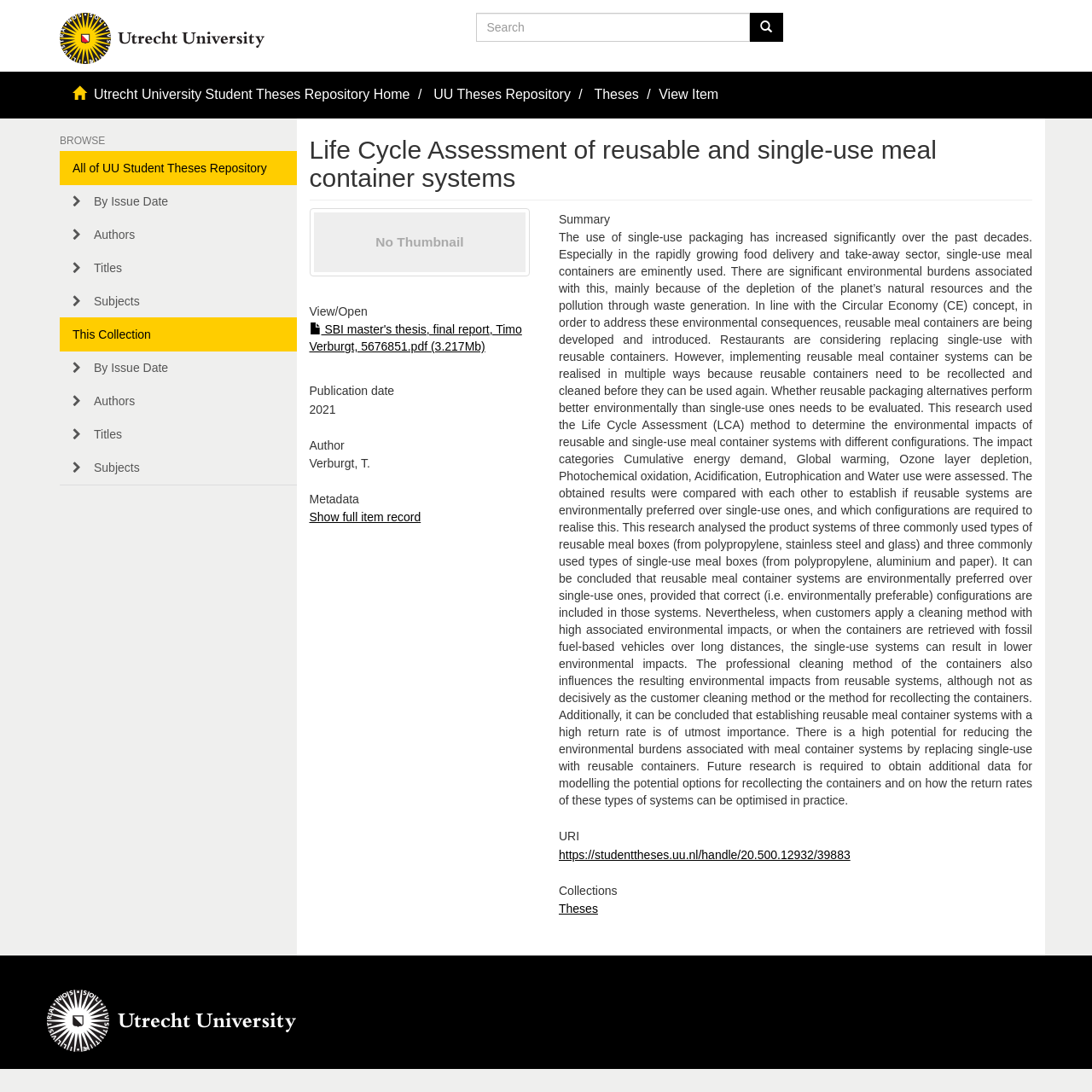Examine the screenshot and answer the question in as much detail as possible: What is the publication date of the thesis?

I found the publication date by looking at the static text element with the text '2021' which is located under the 'Publication date' heading.